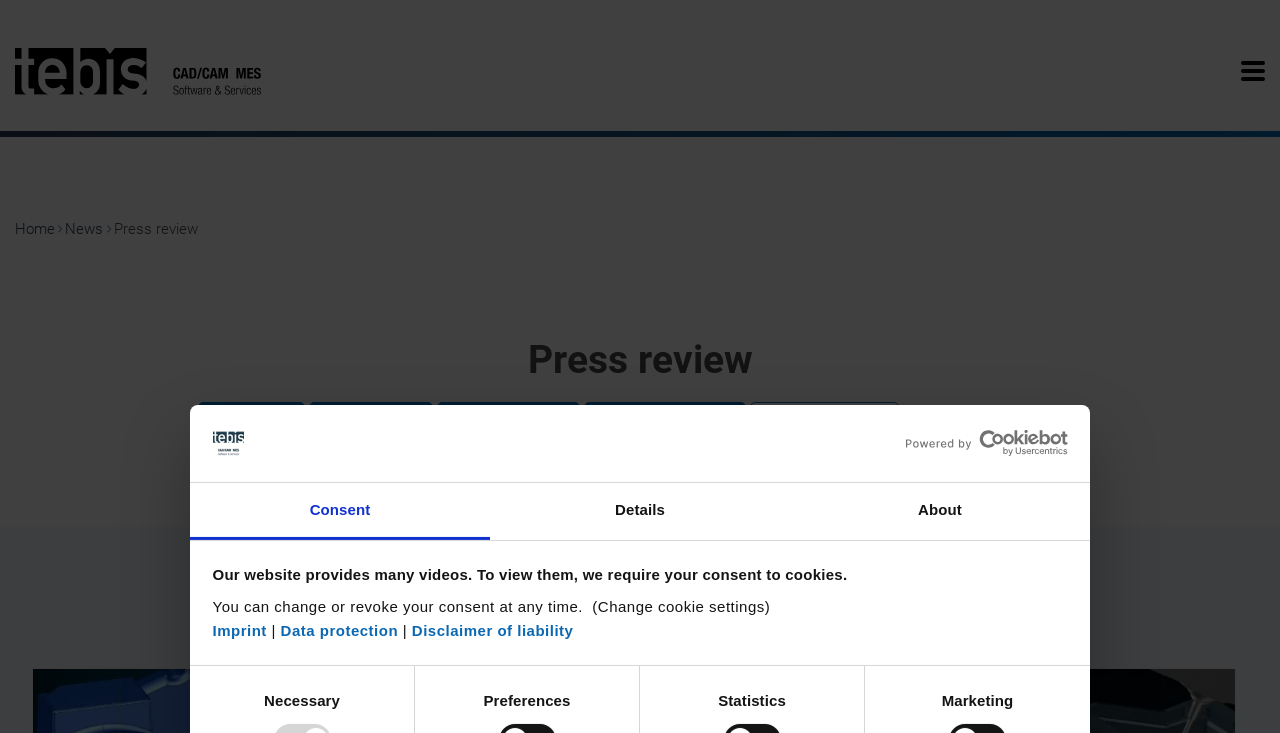Reply to the question with a single word or phrase:
What is the name of the logo?

logo